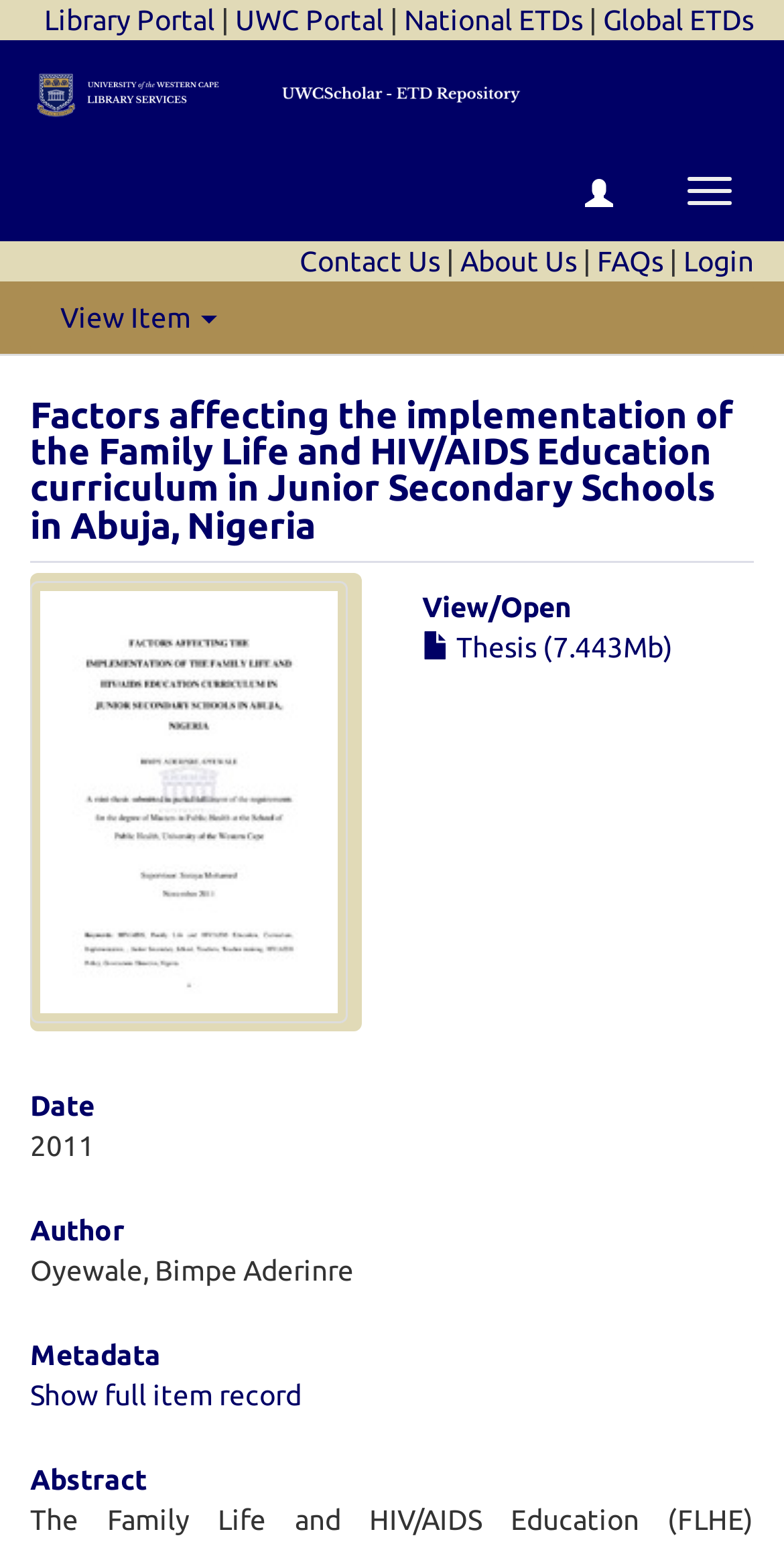Please locate the bounding box coordinates of the region I need to click to follow this instruction: "View Item".

[0.077, 0.195, 0.277, 0.216]